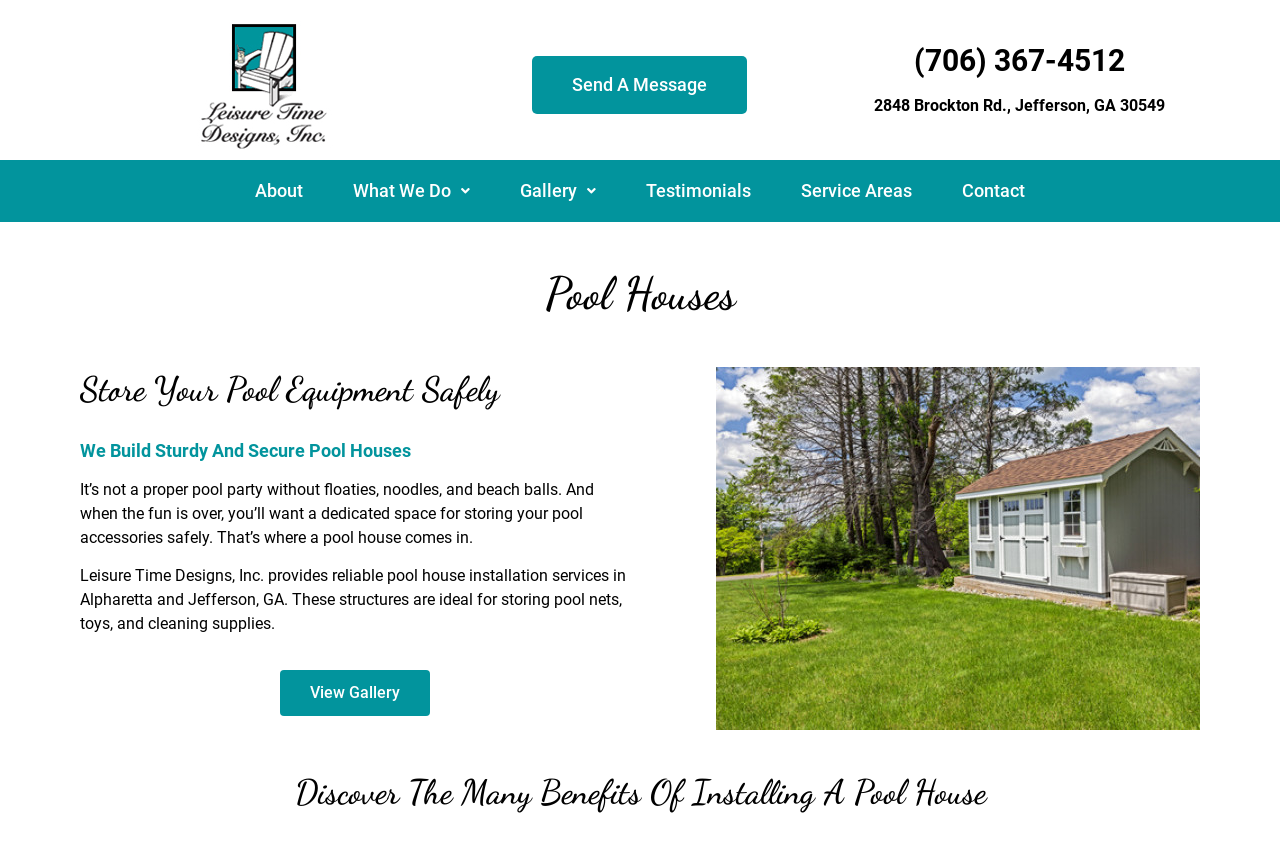What is the purpose of a pool house?
Provide a detailed answer to the question, using the image to inform your response.

I found the purpose of a pool house by reading the static text that says 'And when the fun is over, you’ll want a dedicated space for storing your pool accessories safely. That’s where a pool house comes in.' This implies that the main purpose of a pool house is to store pool equipment safely.